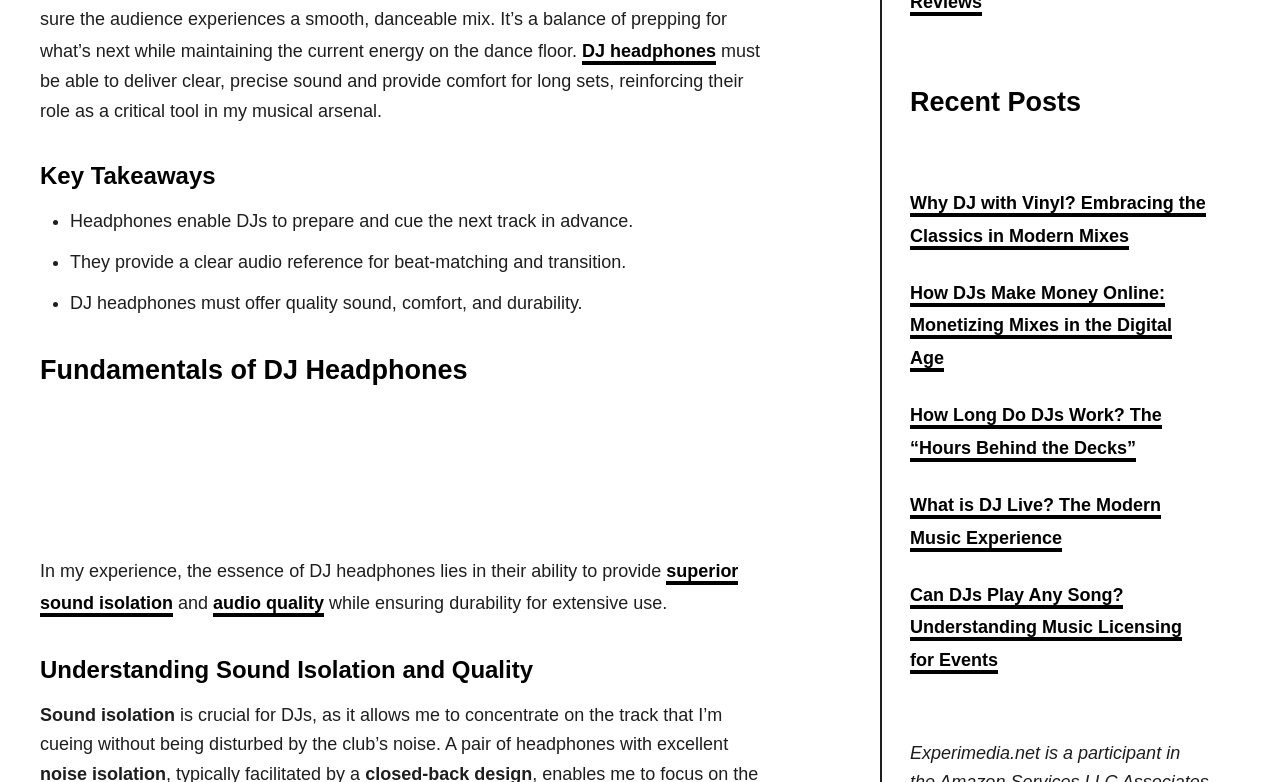Can you give a detailed response to the following question using the information from the image? How many recent posts are listed on the webpage?

The webpage lists five recent posts: 'Why DJ with Vinyl? Embracing the Classics in Modern Mixes', 'How DJs Make Money Online: Monetizing Mixes in the Digital Age', 'How Long Do DJs Work? The “Hours Behind the Decks”', 'What is DJ Live? The Modern Music Experience', and 'Can DJs Play Any Song? Understanding Music Licensing for Events'.